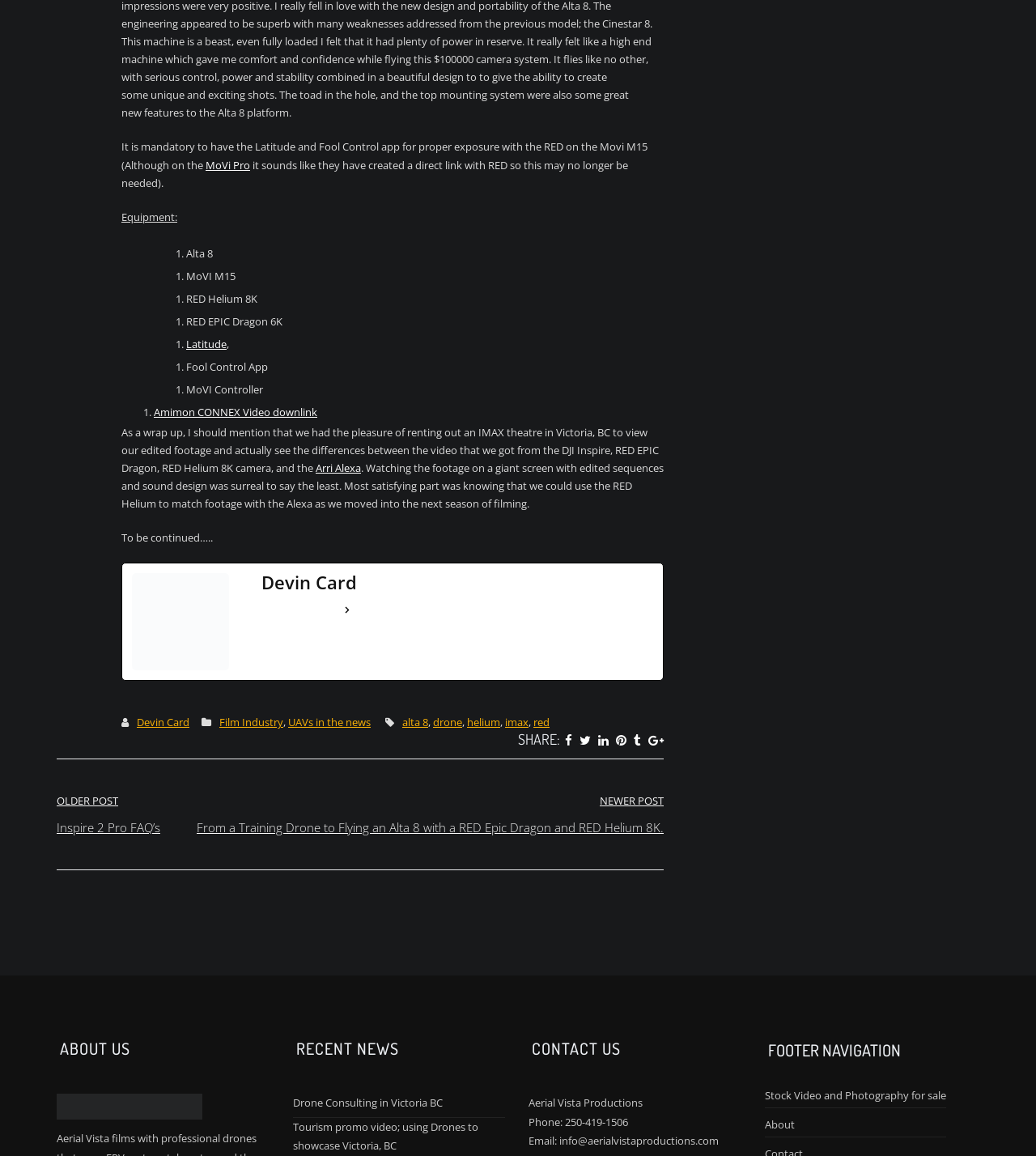Please identify the bounding box coordinates for the region that you need to click to follow this instruction: "Click on the link to MoVI Pro".

[0.198, 0.136, 0.241, 0.149]